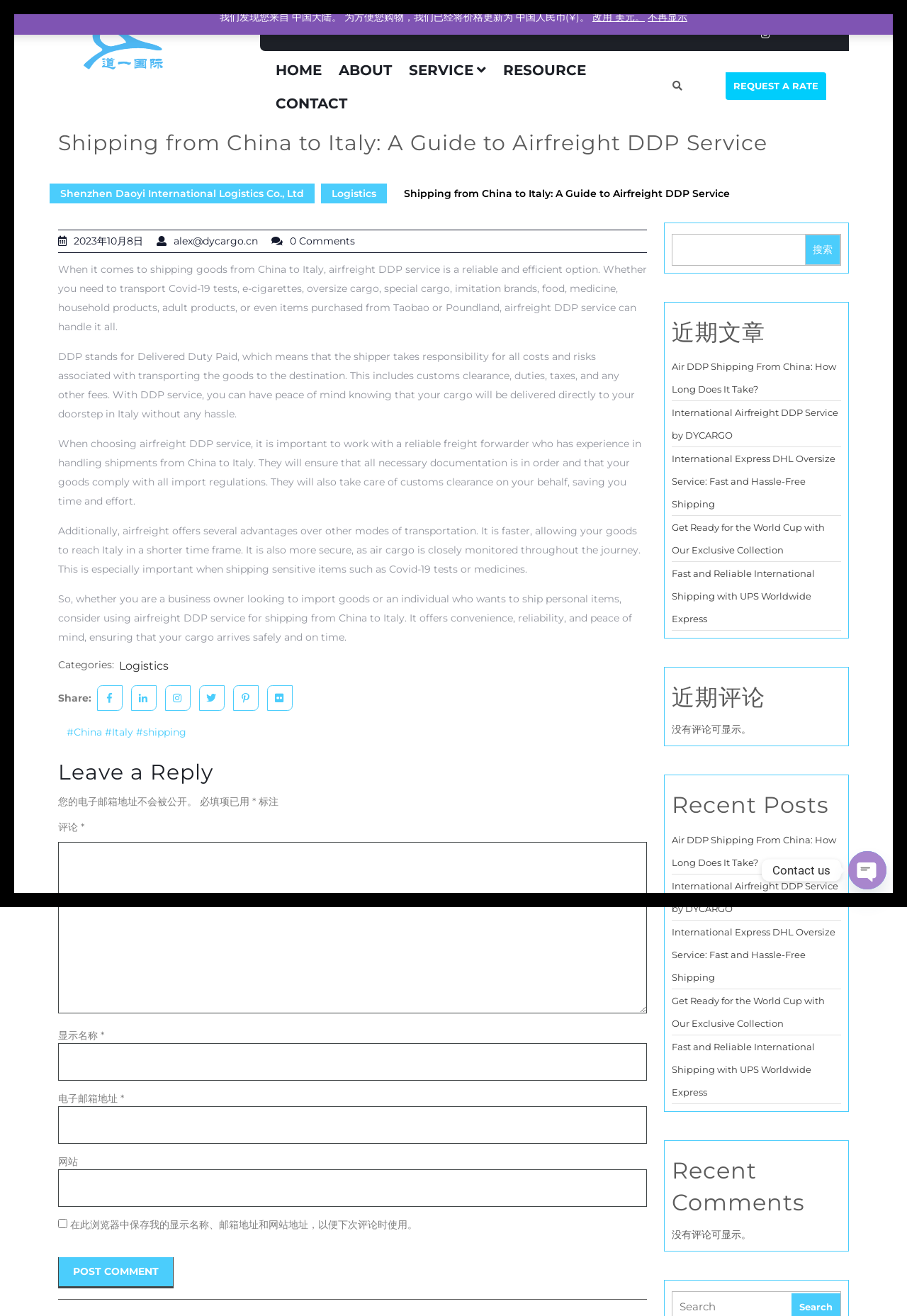Please identify the bounding box coordinates of the element that needs to be clicked to execute the following command: "Leave a comment". Provide the bounding box using four float numbers between 0 and 1, formatted as [left, top, right, bottom].

[0.064, 0.64, 0.713, 0.77]